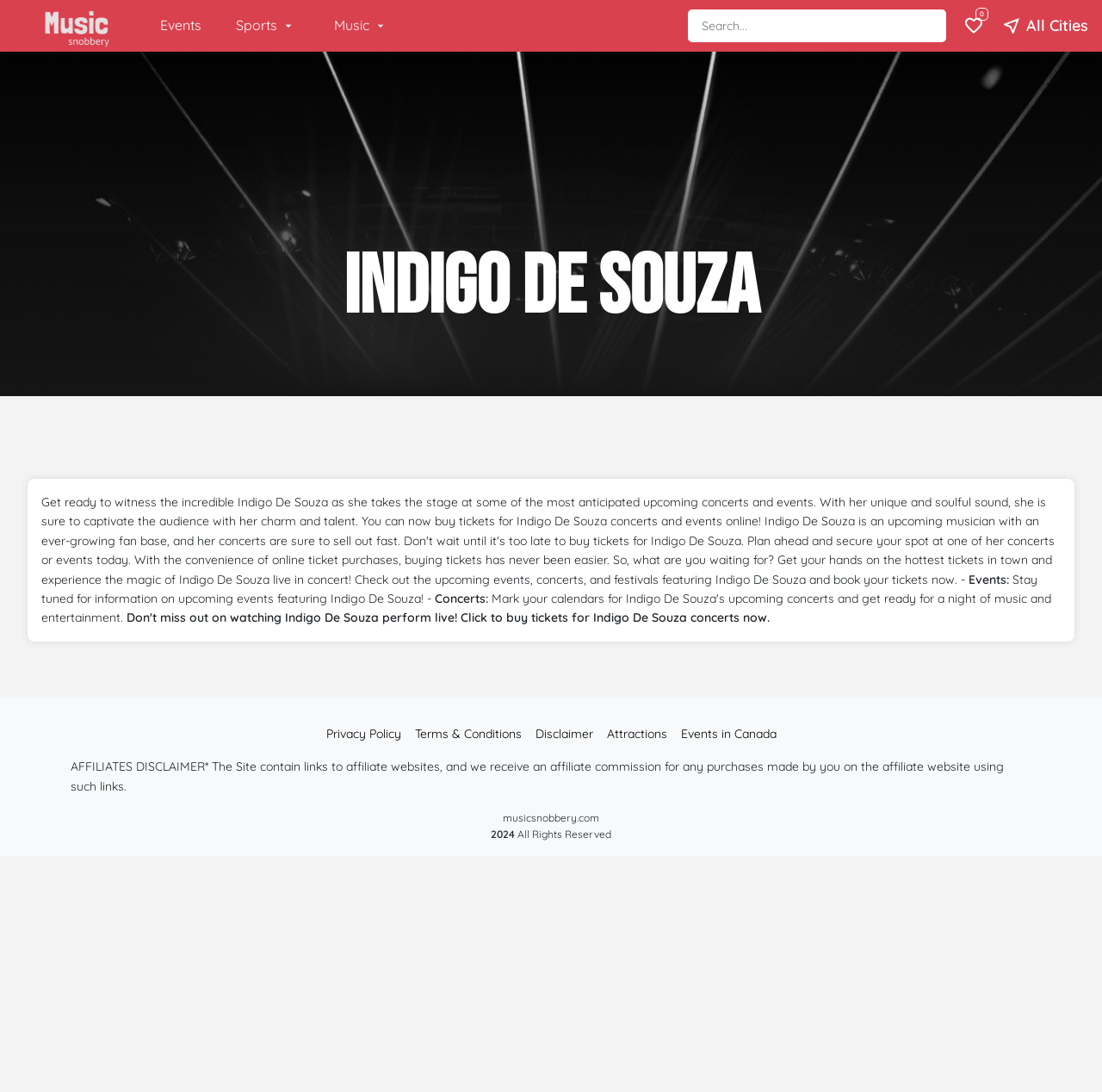Identify the bounding box for the UI element described as: "Disclaimer". The coordinates should be four float numbers between 0 and 1, i.e., [left, top, right, bottom].

[0.486, 0.665, 0.538, 0.679]